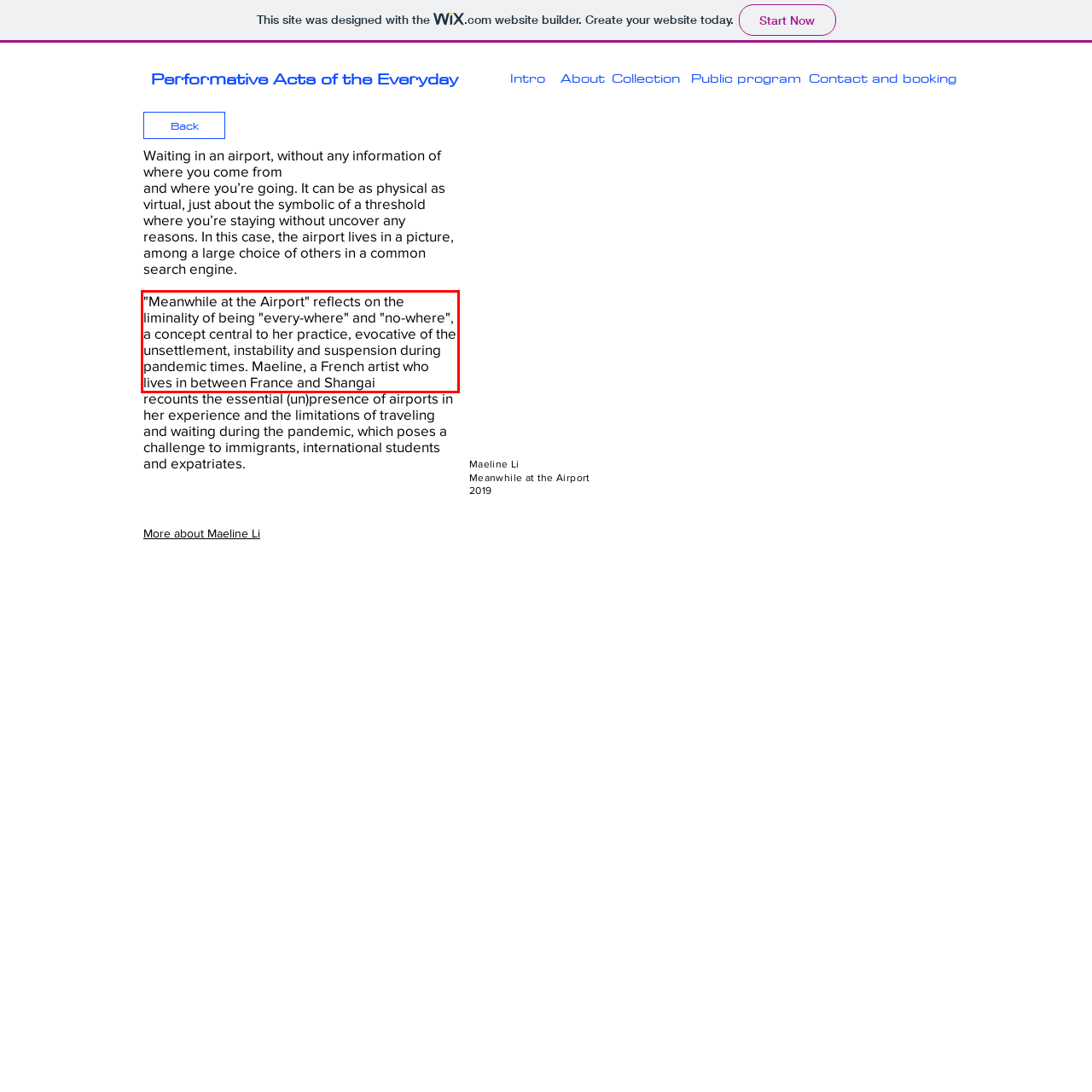Identify and extract the text within the red rectangle in the screenshot of the webpage.

"Meanwhile at the Airport" reflects on the liminality of being "every-where" and "no-where", a concept central to her practice, evocative of the unsettlement, instability and suspension during pandemic times. Maeline, a French artist who lives in between France and Shangai